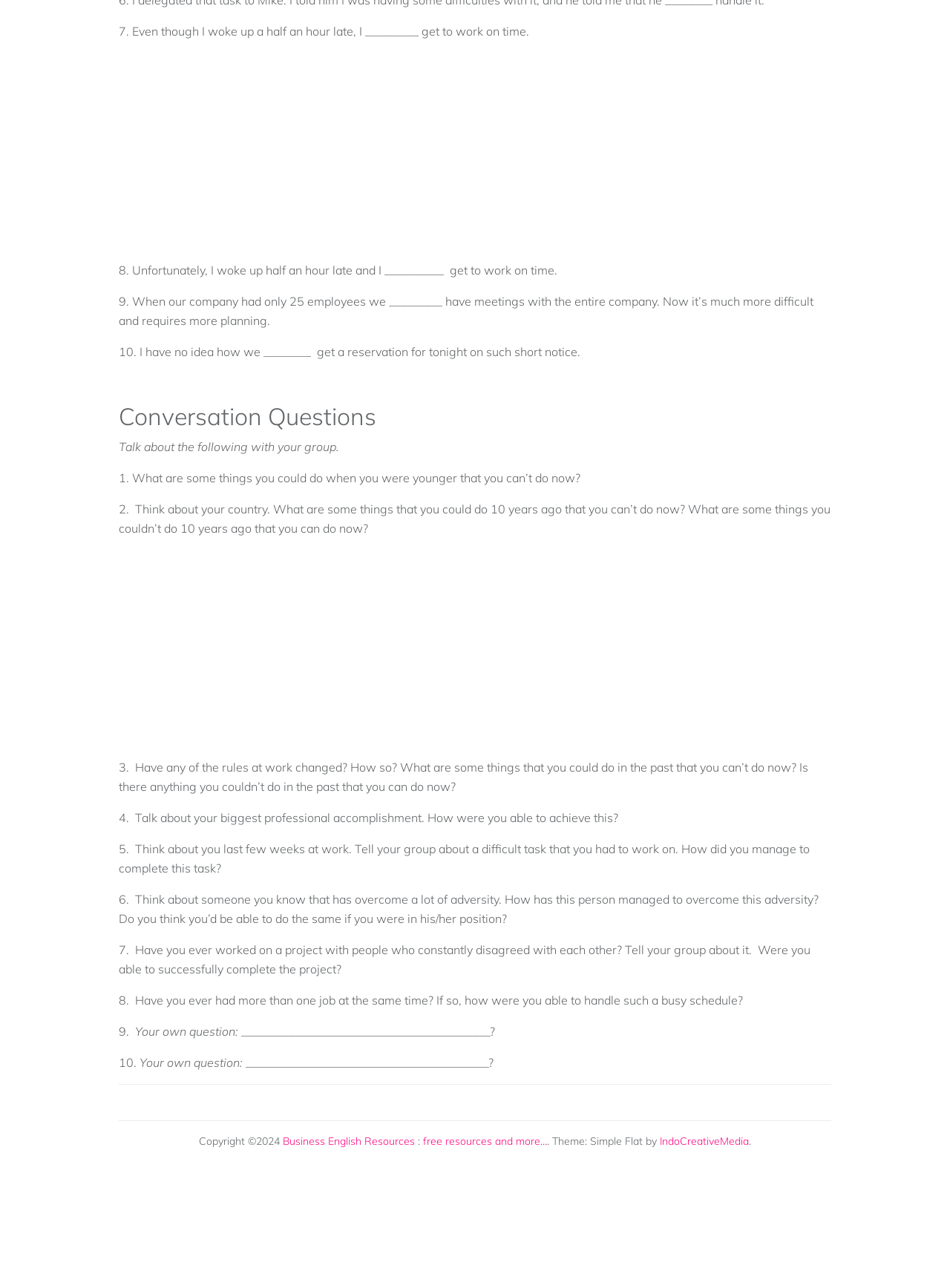Using the given description, provide the bounding box coordinates formatted as (top-left x, top-left y, bottom-right x, bottom-right y), with all values being floating point numbers between 0 and 1. Description: IndoCreativeMedia

[0.695, 0.881, 0.788, 0.891]